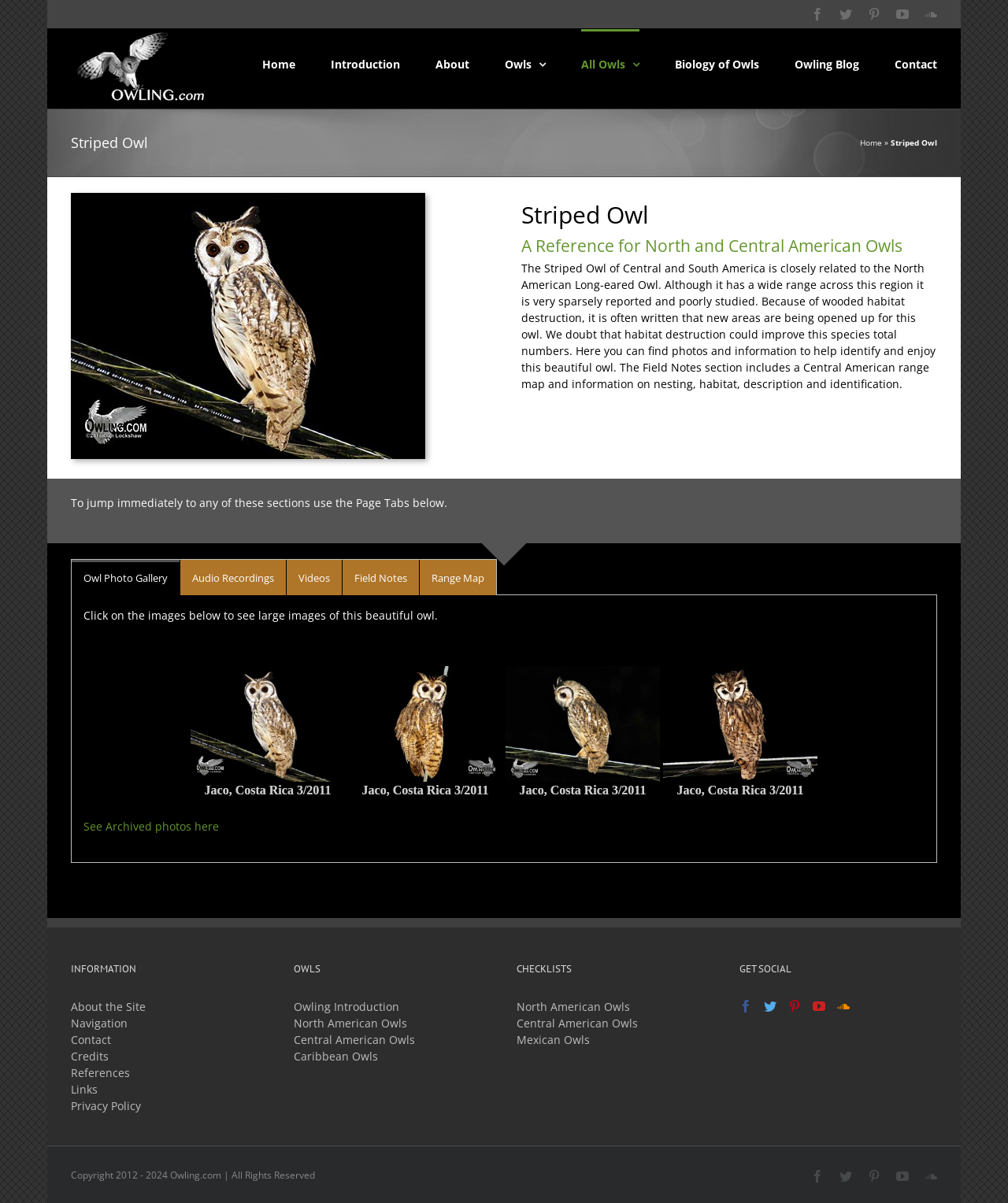Please mark the clickable region by giving the bounding box coordinates needed to complete this instruction: "Read the Field Notes section".

[0.352, 0.474, 0.404, 0.487]